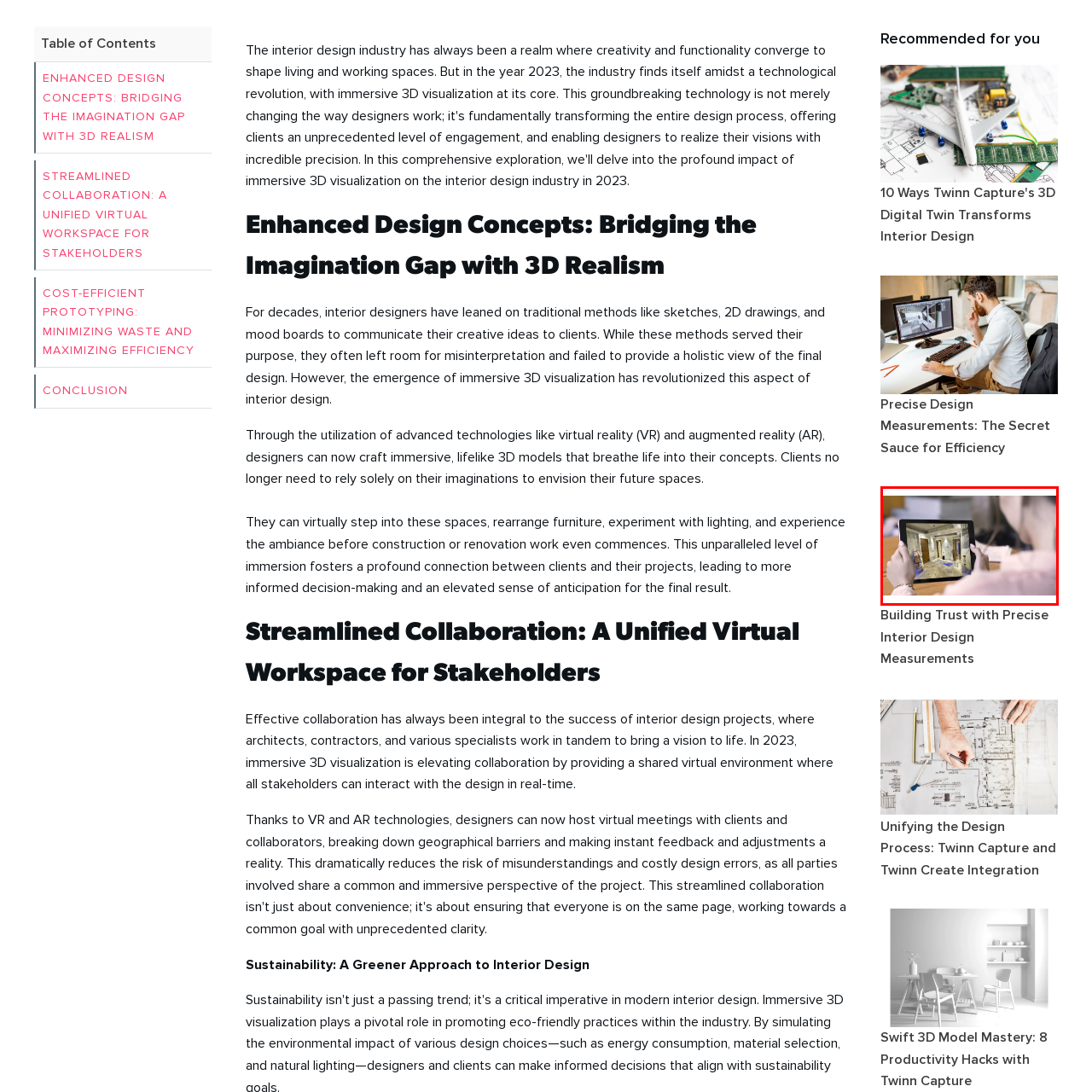What is being showcased in the 3D model?
Observe the image inside the red bounding box carefully and formulate a detailed answer based on what you can infer from the visual content.

The 3D model is showcasing a detailed representation of a room, which includes various elements such as flooring, walls, and architectural features, all rendered in vibrant detail.